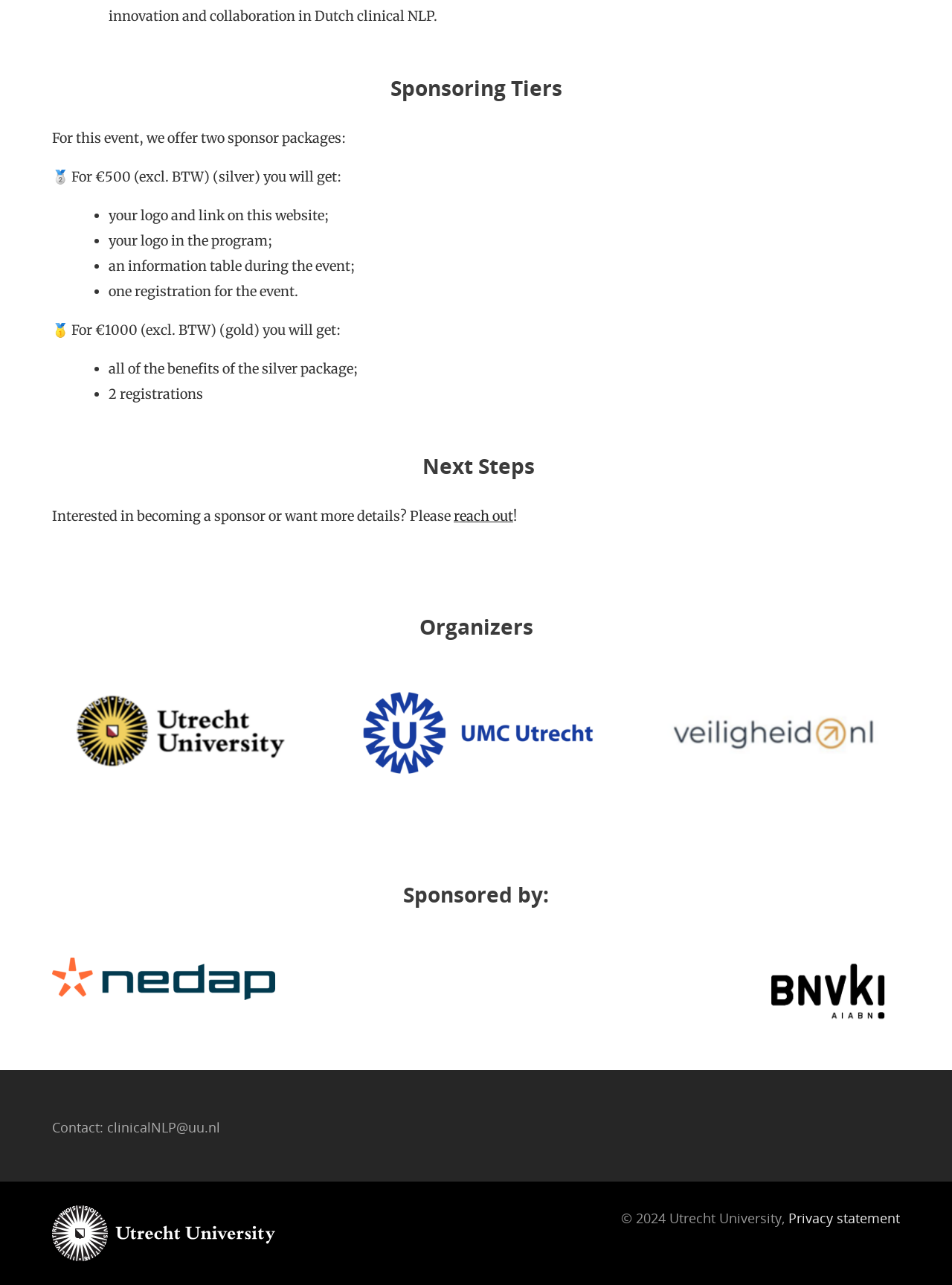Answer the question below in one word or phrase:
What is the contact email for sponsorship inquiries?

clinicalNLP@uu.nl